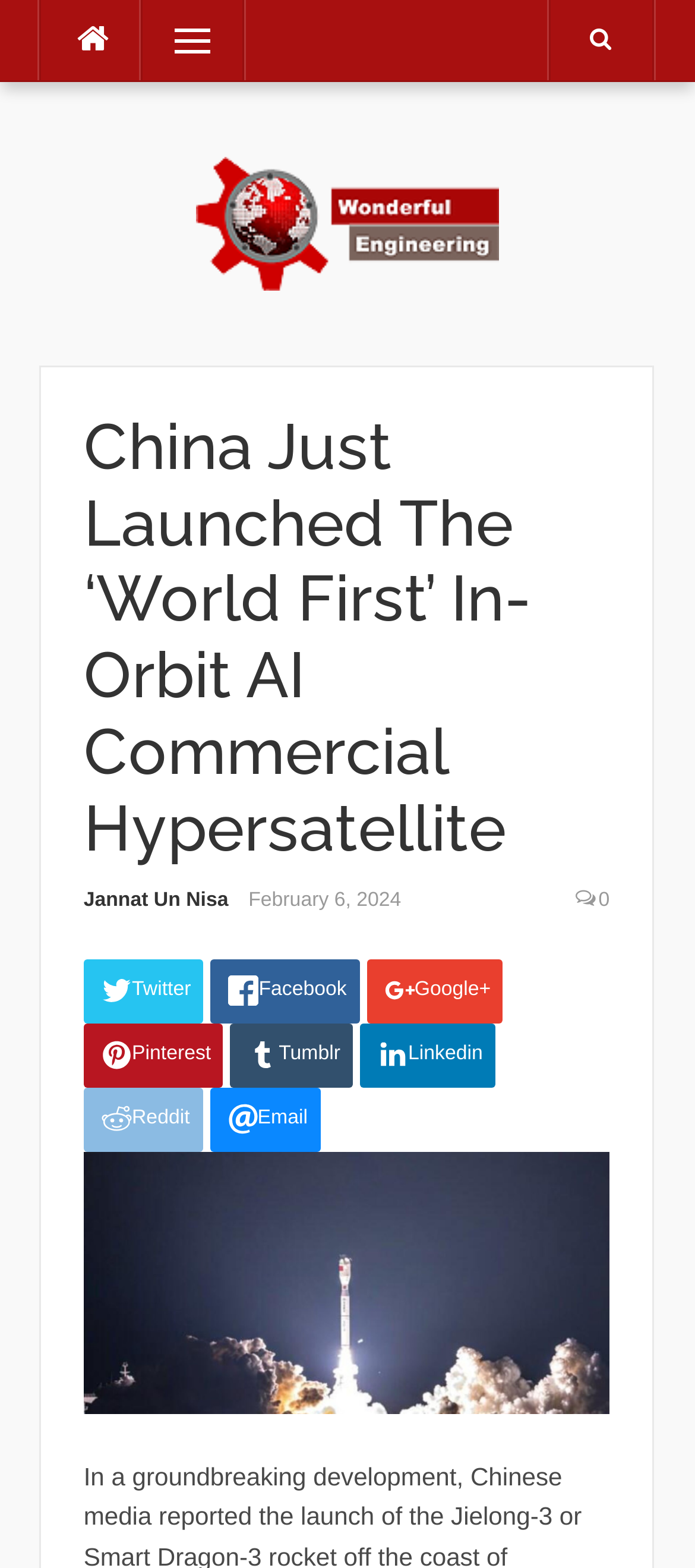What social media platforms are available for sharing?
Respond to the question with a single word or phrase according to the image.

Twitter, Facebook, Google+, Pinterest, Tumblr, Linkedin, Reddit, Email